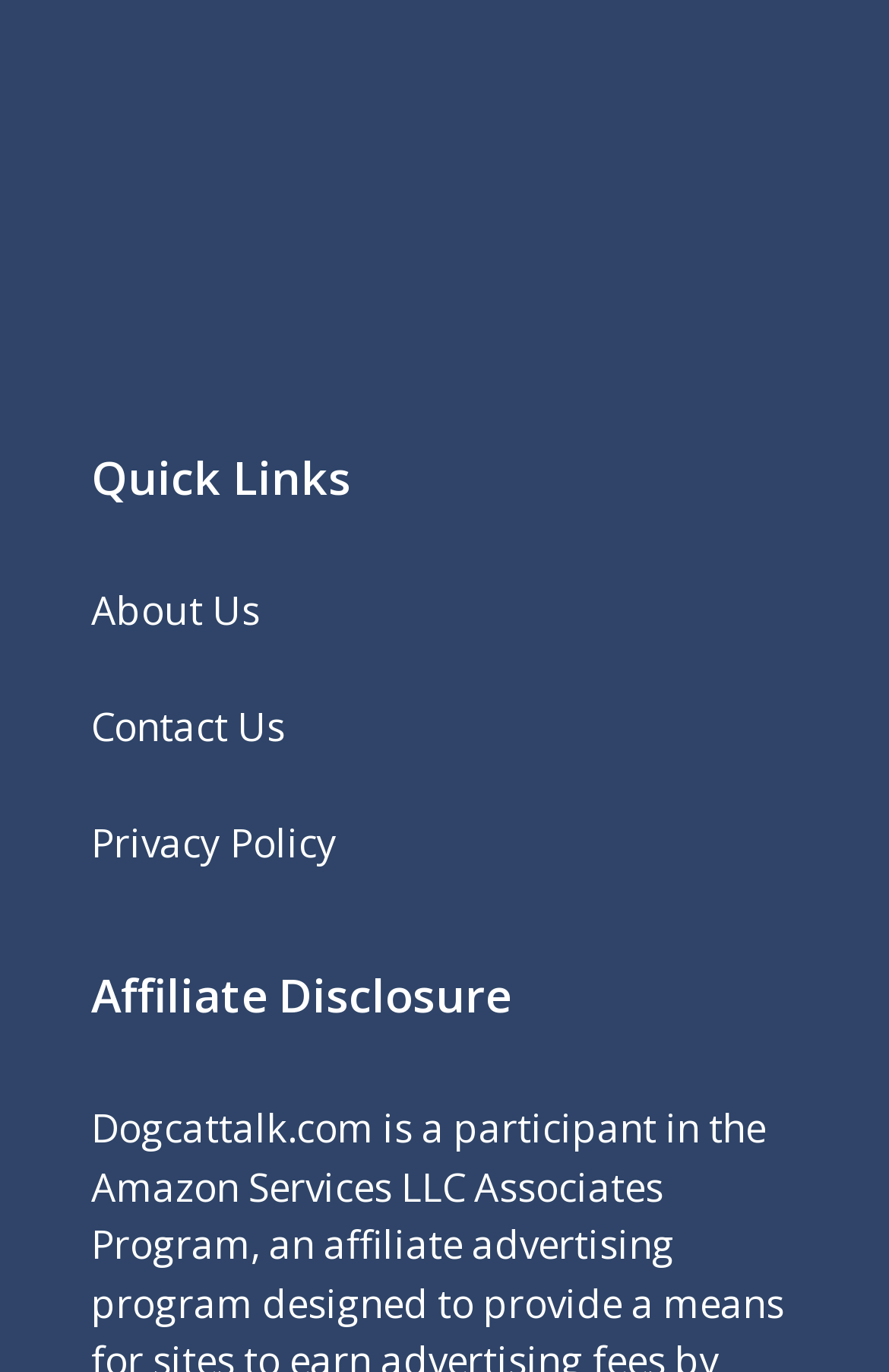Please answer the following question using a single word or phrase: 
How many links are under 'Quick Links'?

3